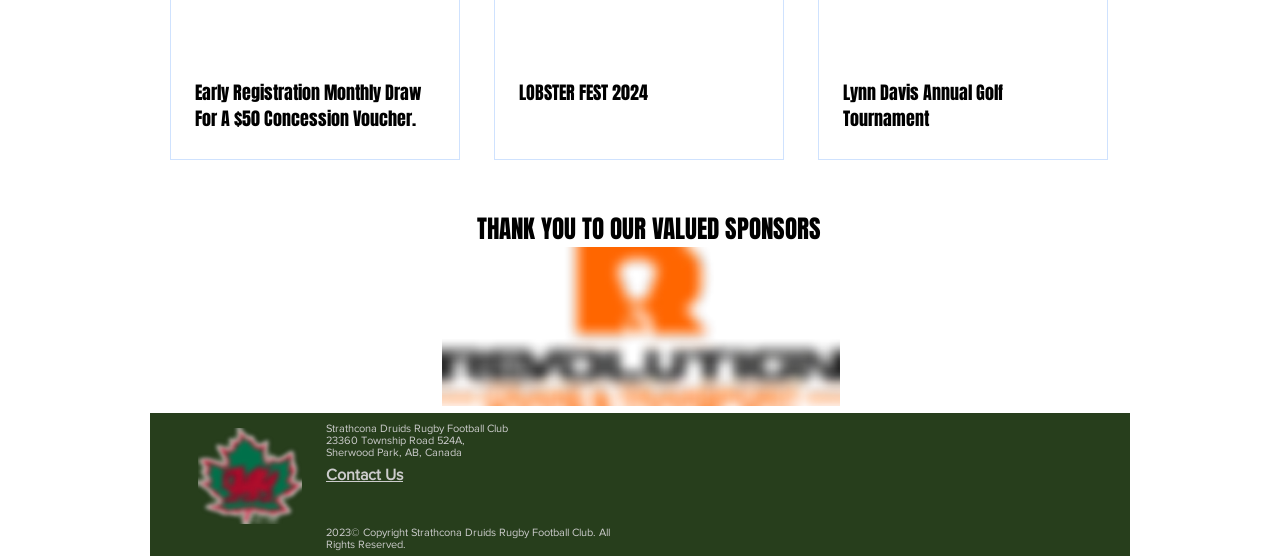Please determine the bounding box coordinates of the section I need to click to accomplish this instruction: "Visit Facebook page.".

[0.255, 0.898, 0.27, 0.934]